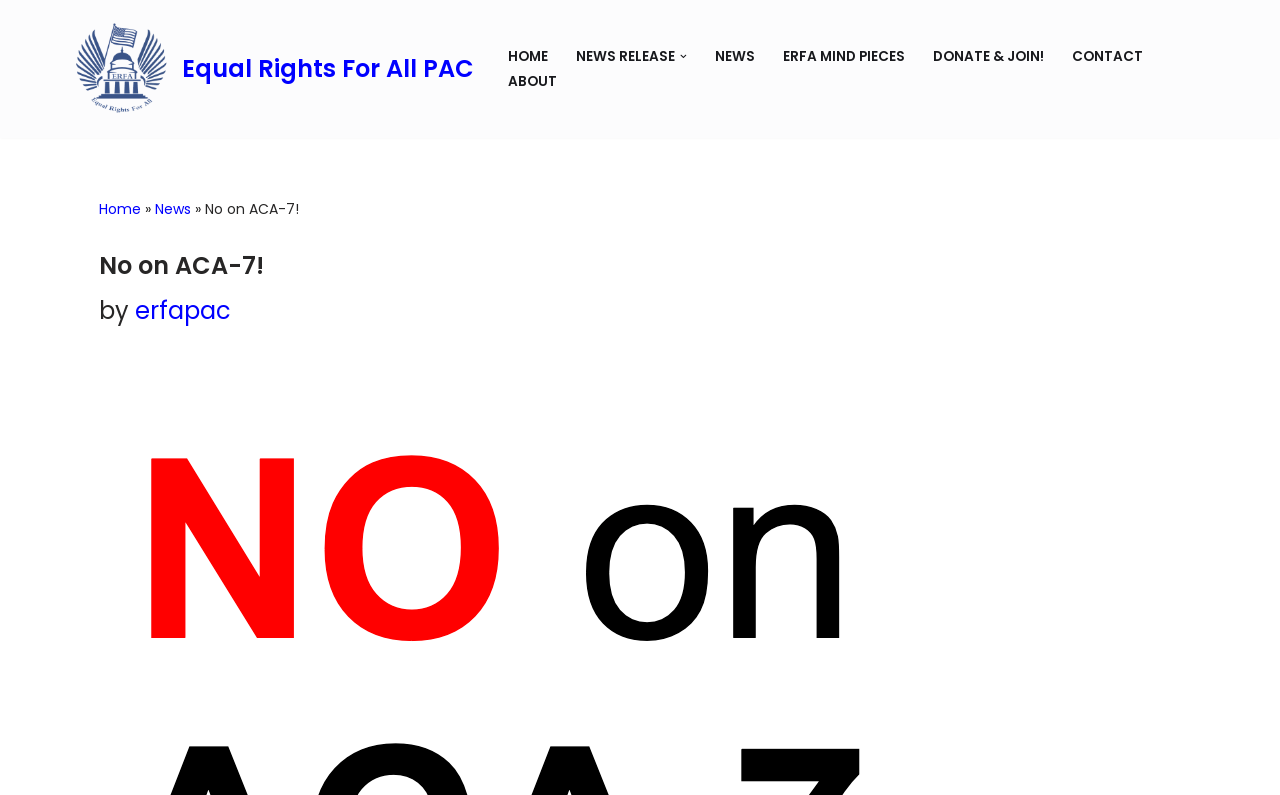Locate the coordinates of the bounding box for the clickable region that fulfills this instruction: "View the 'ERFA MIND PIECES' page".

[0.612, 0.055, 0.707, 0.087]